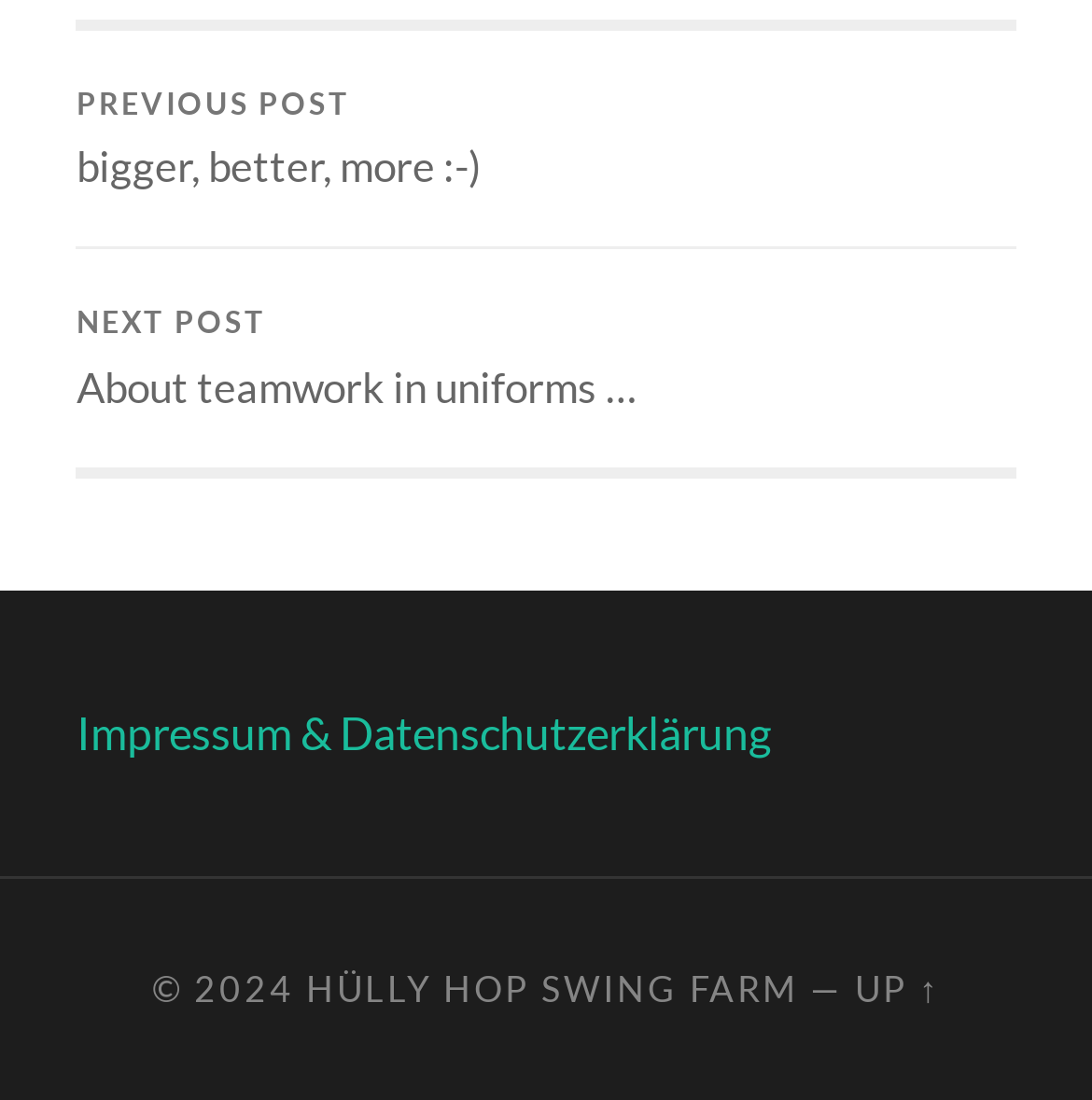What is the name of the website?
Please give a detailed and elaborate explanation in response to the question.

I found the name of the website by looking at the link element at the bottom of the page, which says 'HÜLLY HOP SWING FARM'.